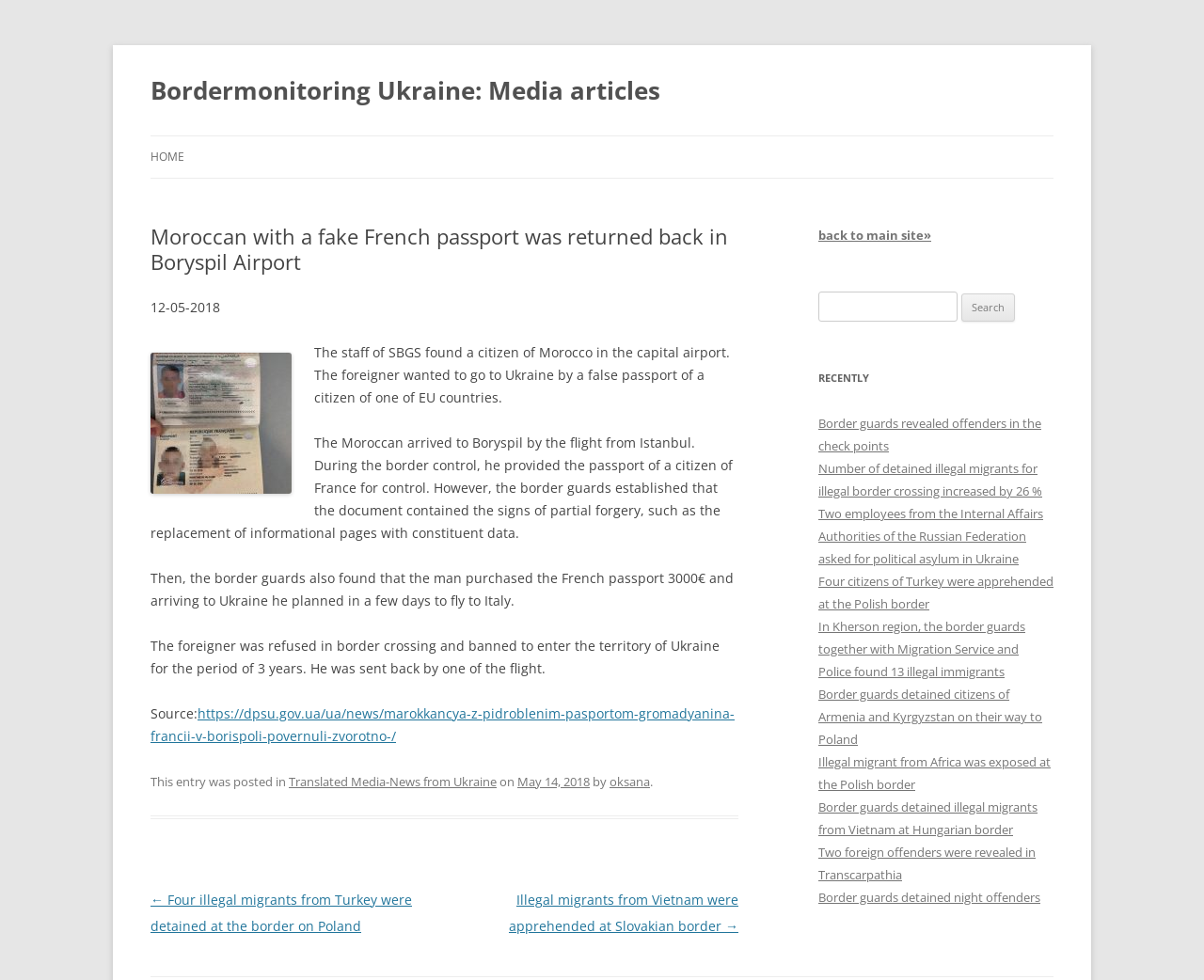Summarize the webpage comprehensively, mentioning all visible components.

The webpage is about Bordermonitoring Ukraine, a media outlet that publishes news articles related to border control and immigration. At the top of the page, there is a heading that reads "Bordermonitoring Ukraine: Media articles" with a link to the same title. Below this heading, there is a link to "Skip to content" and another link to "HOME".

The main content of the page is an article about a Moroccan citizen who was caught trying to enter Ukraine with a fake French passport. The article is divided into several paragraphs, with a heading that reads "Moroccan with a fake French passport was returned back in Boryspil Airport". The paragraphs describe the incident, including the details of the fake passport and the citizen's plans to travel to Italy.

Below the article, there are links to other news articles, including "Post navigation" with links to previous and next articles. There is also a section with recent news articles, including links to articles about border guards detaining illegal migrants and offenders.

On the right side of the page, there is a complementary section with a heading that reads "back to main site»" and a link to the main site. Below this, there is a search box with a label "Search for:" and a button to submit the search query. There is also a section with recent news articles, with links to articles about border control and immigration.

At the bottom of the page, there is a footer section with a link to the source of the article and a section with metadata about the article, including the date and author.